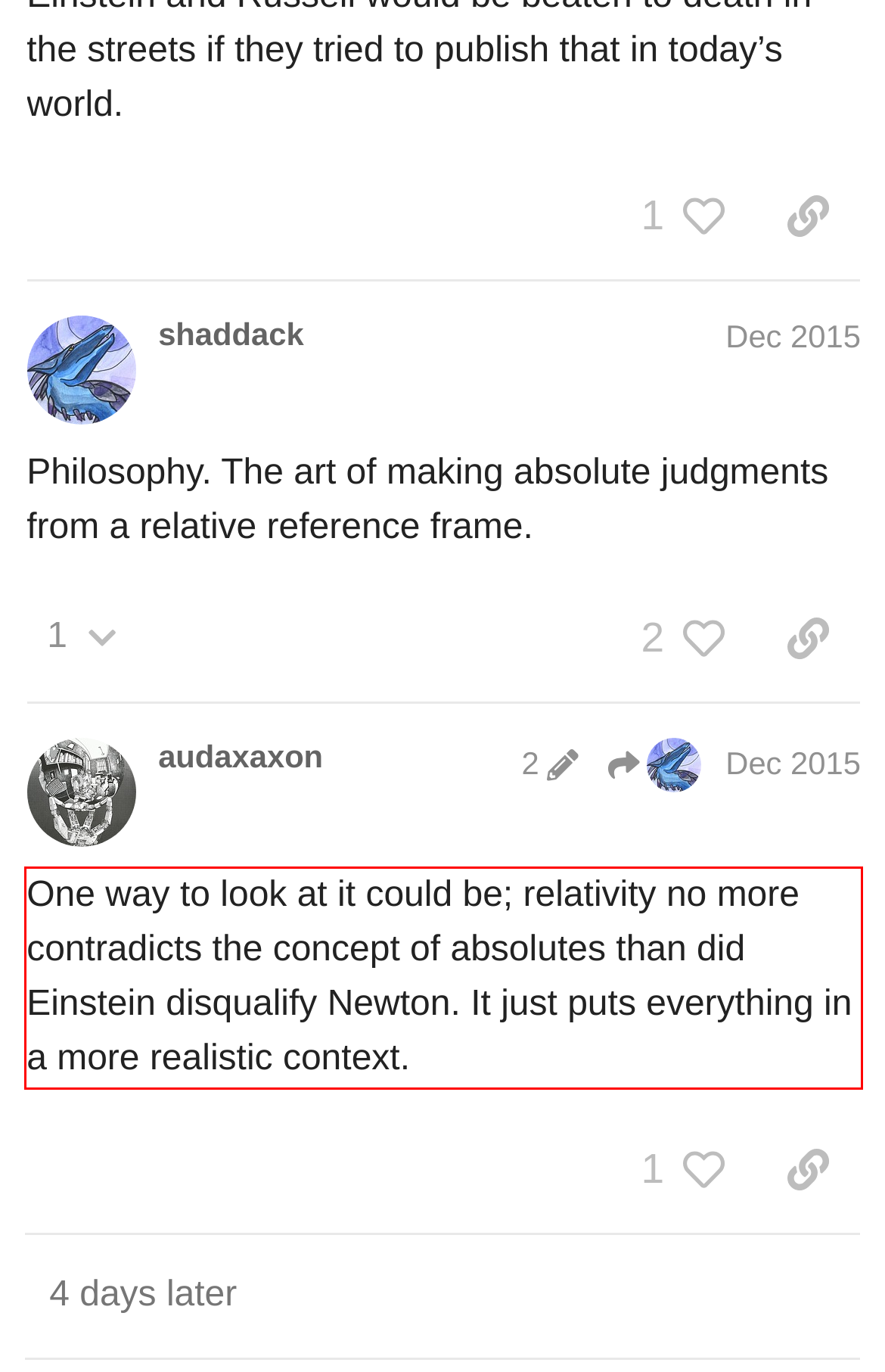Within the screenshot of a webpage, identify the red bounding box and perform OCR to capture the text content it contains.

One way to look at it could be; relativity no more contradicts the concept of absolutes than did Einstein disqualify Newton. It just puts everything in a more realistic context.